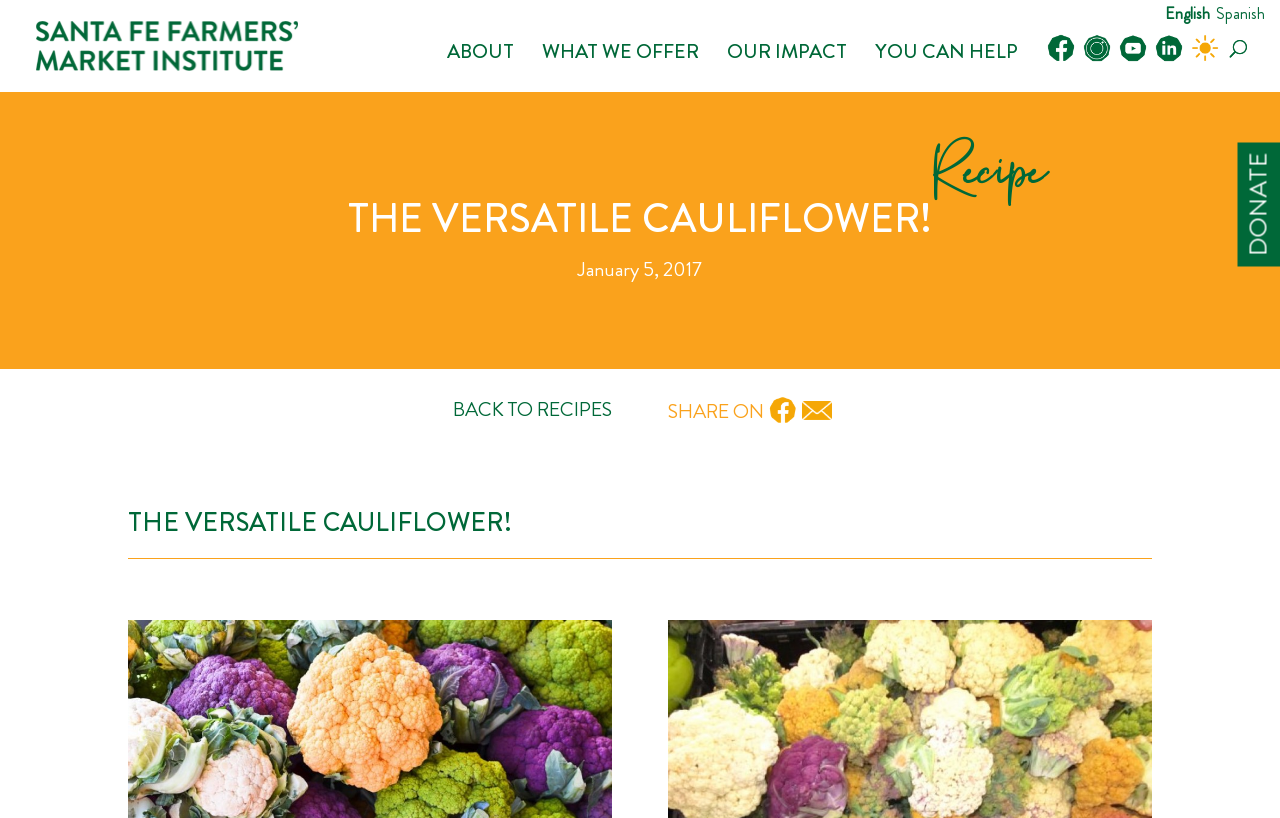Based on the image, provide a detailed response to the question:
How many language options are there?

There are two language options, namely English and Spanish, which can be found at the top right corner of the webpage, allowing users to switch between languages.